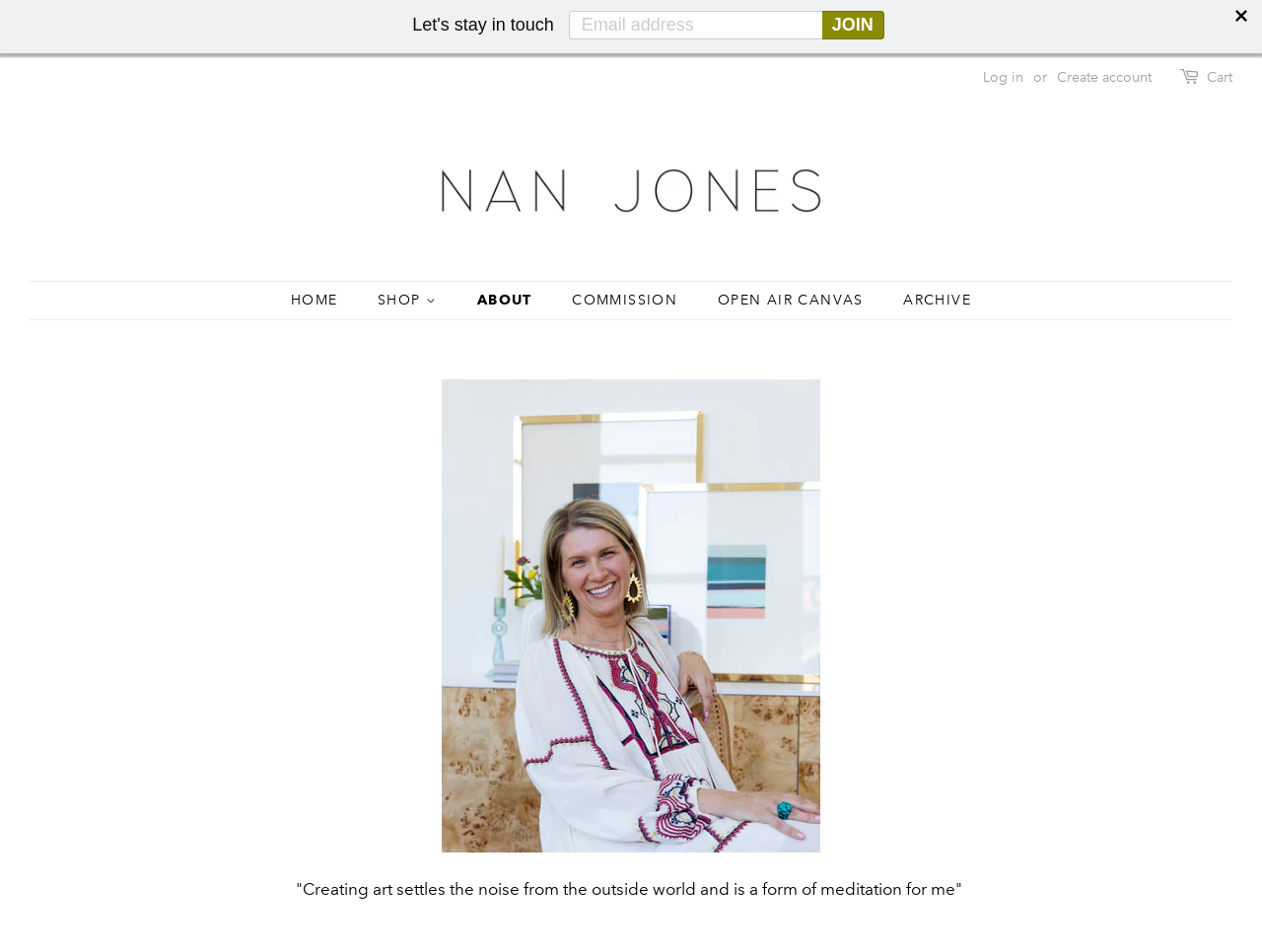Please determine the bounding box coordinates of the clickable area required to carry out the following instruction: "log in". The coordinates must be four float numbers between 0 and 1, represented as [left, top, right, bottom].

[0.779, 0.071, 0.811, 0.09]